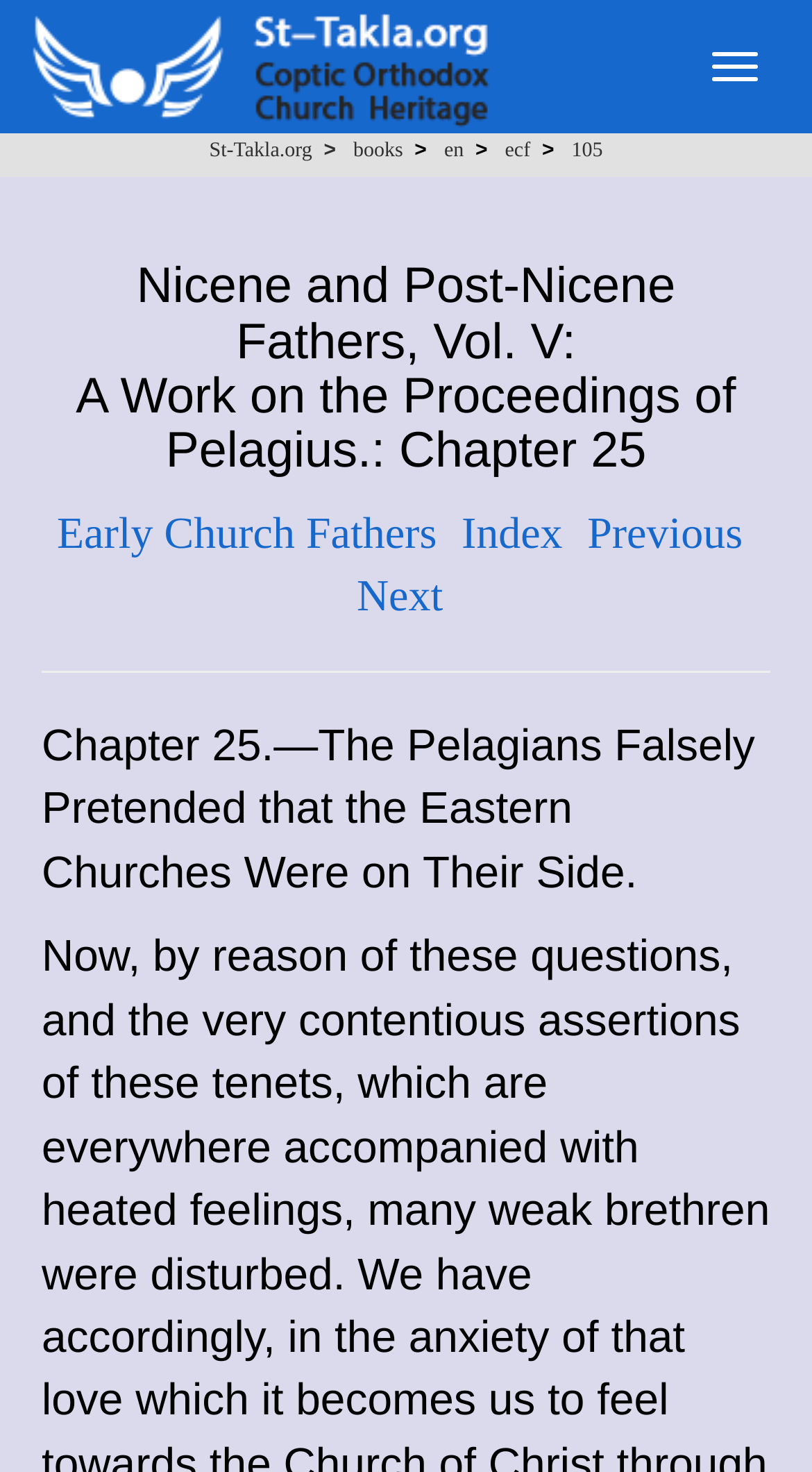Locate the bounding box coordinates of the element that should be clicked to fulfill the instruction: "Toggle navigation".

[0.849, 0.021, 0.962, 0.069]